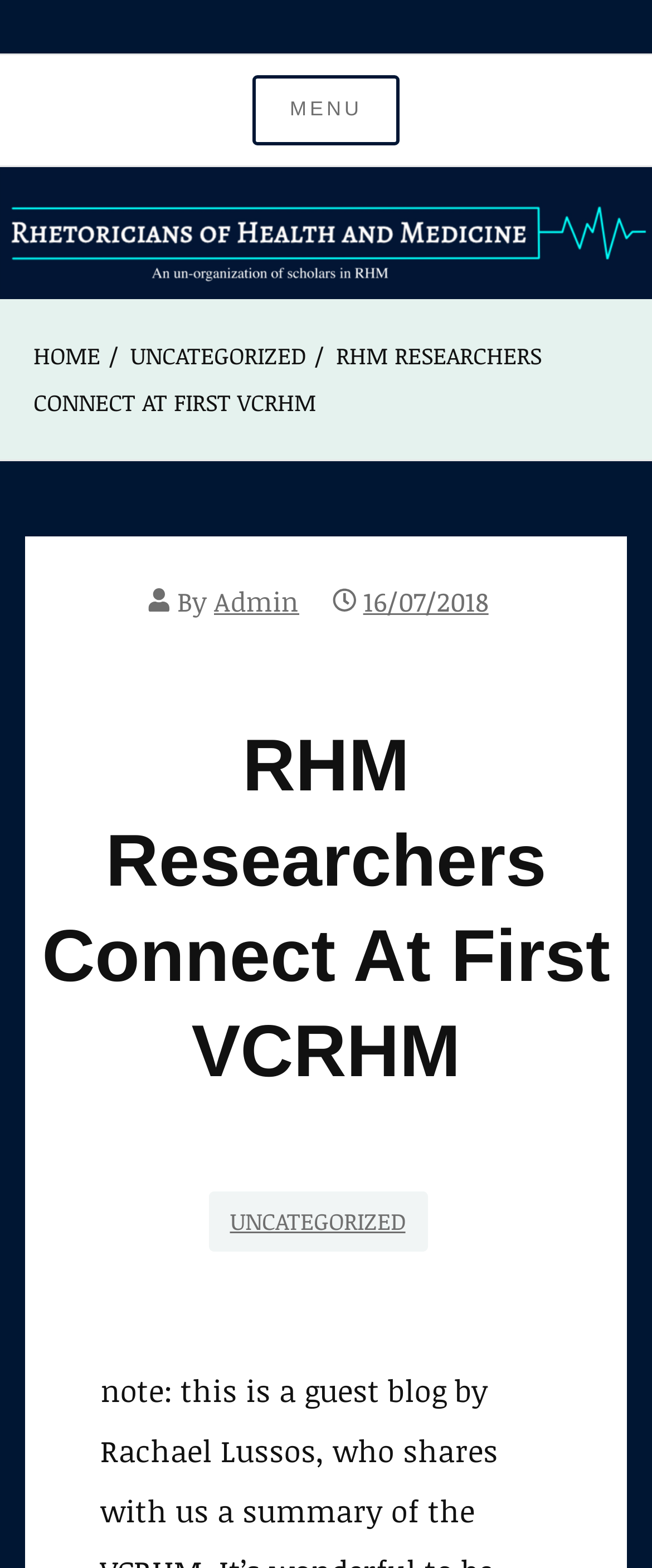Specify the bounding box coordinates of the element's area that should be clicked to execute the given instruction: "Check the date of the post". The coordinates should be four float numbers between 0 and 1, i.e., [left, top, right, bottom].

[0.557, 0.372, 0.749, 0.396]